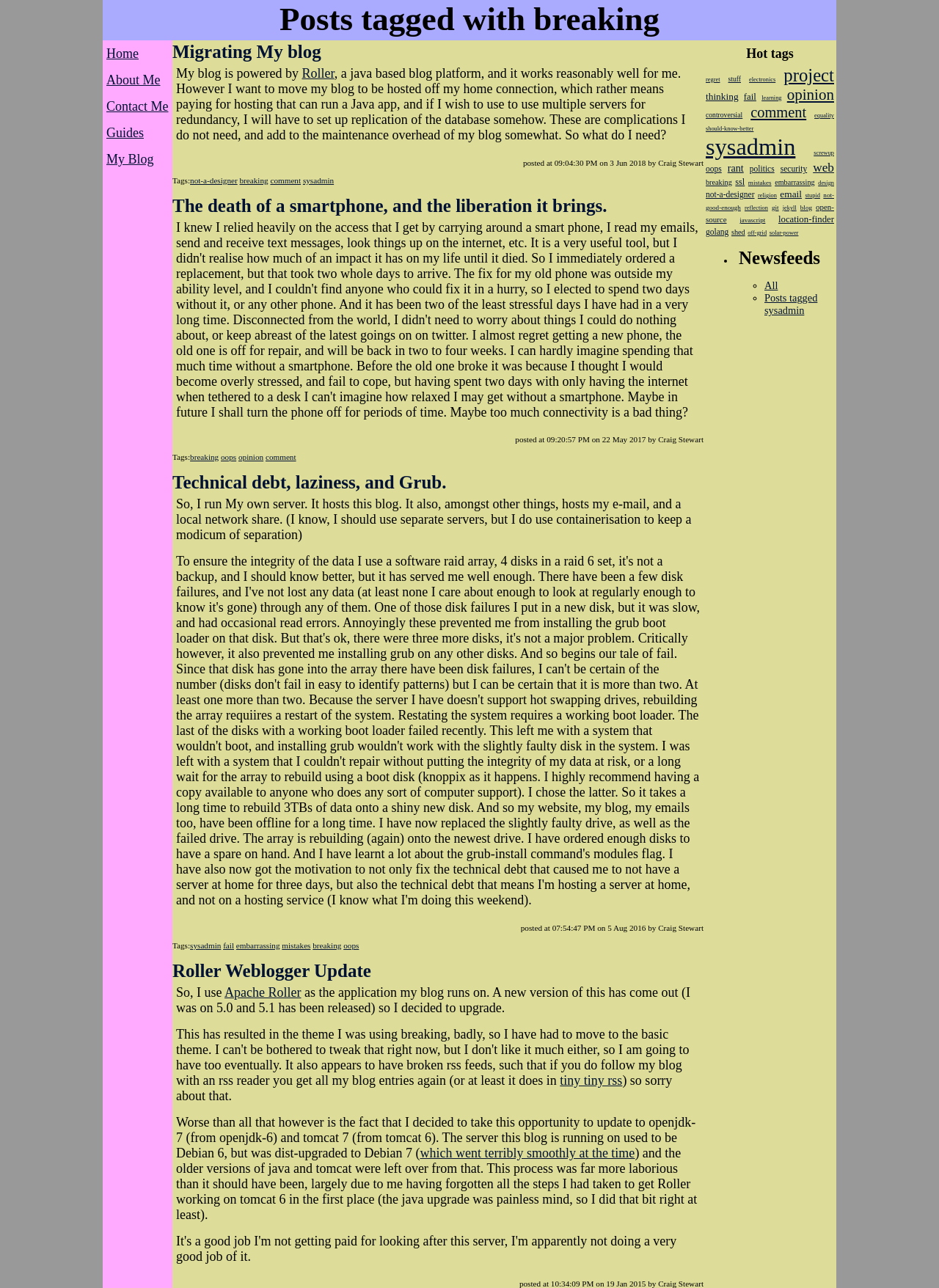Locate the bounding box coordinates of the element to click to perform the following action: 'Read the blog post 'Migrating My blog''. The coordinates should be given as four float values between 0 and 1, in the form of [left, top, right, bottom].

[0.184, 0.032, 0.342, 0.048]